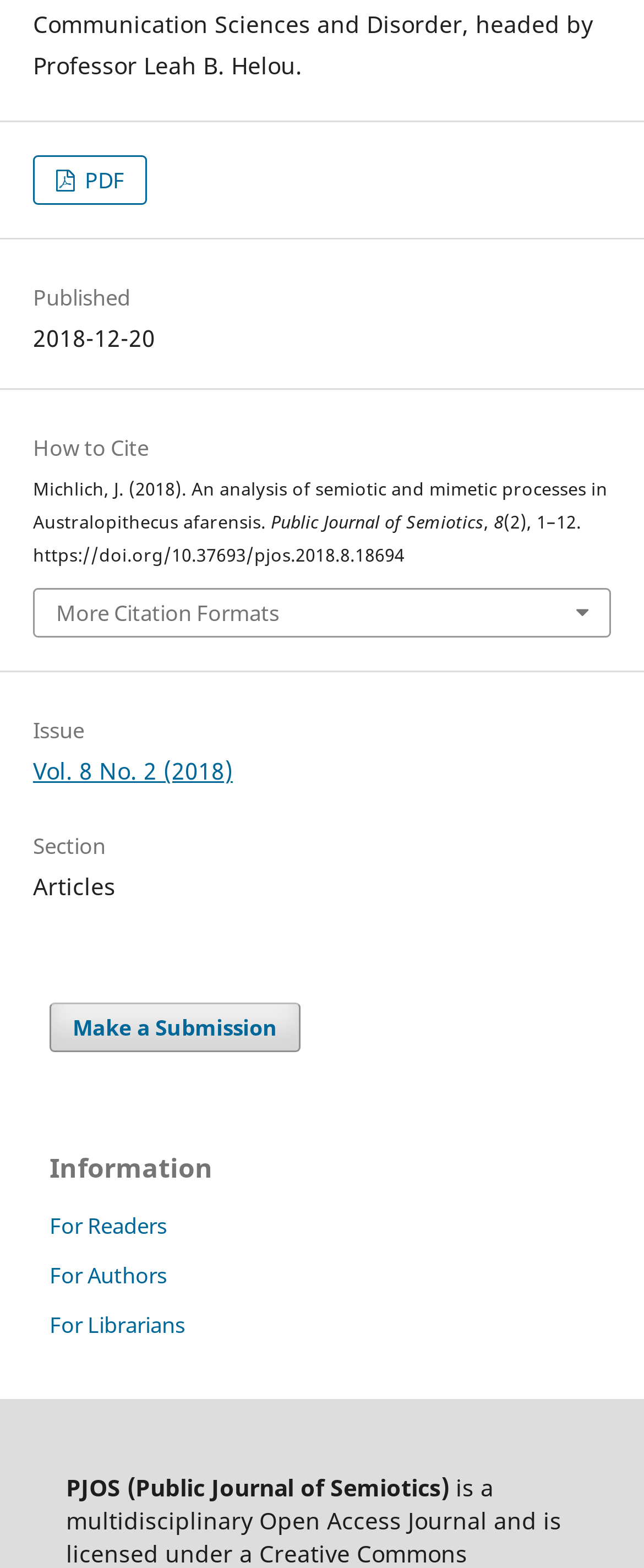Extract the bounding box coordinates for the UI element described by the text: "PDF". The coordinates should be in the form of [left, top, right, bottom] with values between 0 and 1.

[0.051, 0.099, 0.229, 0.13]